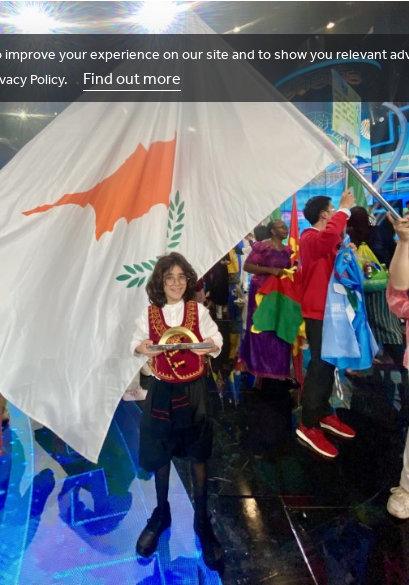Refer to the image and provide a thorough answer to this question:
What is the child wearing?

The child is dressed in traditional attire, which suggests that the event is a cultural celebration where participants are encouraged to wear their traditional clothes.